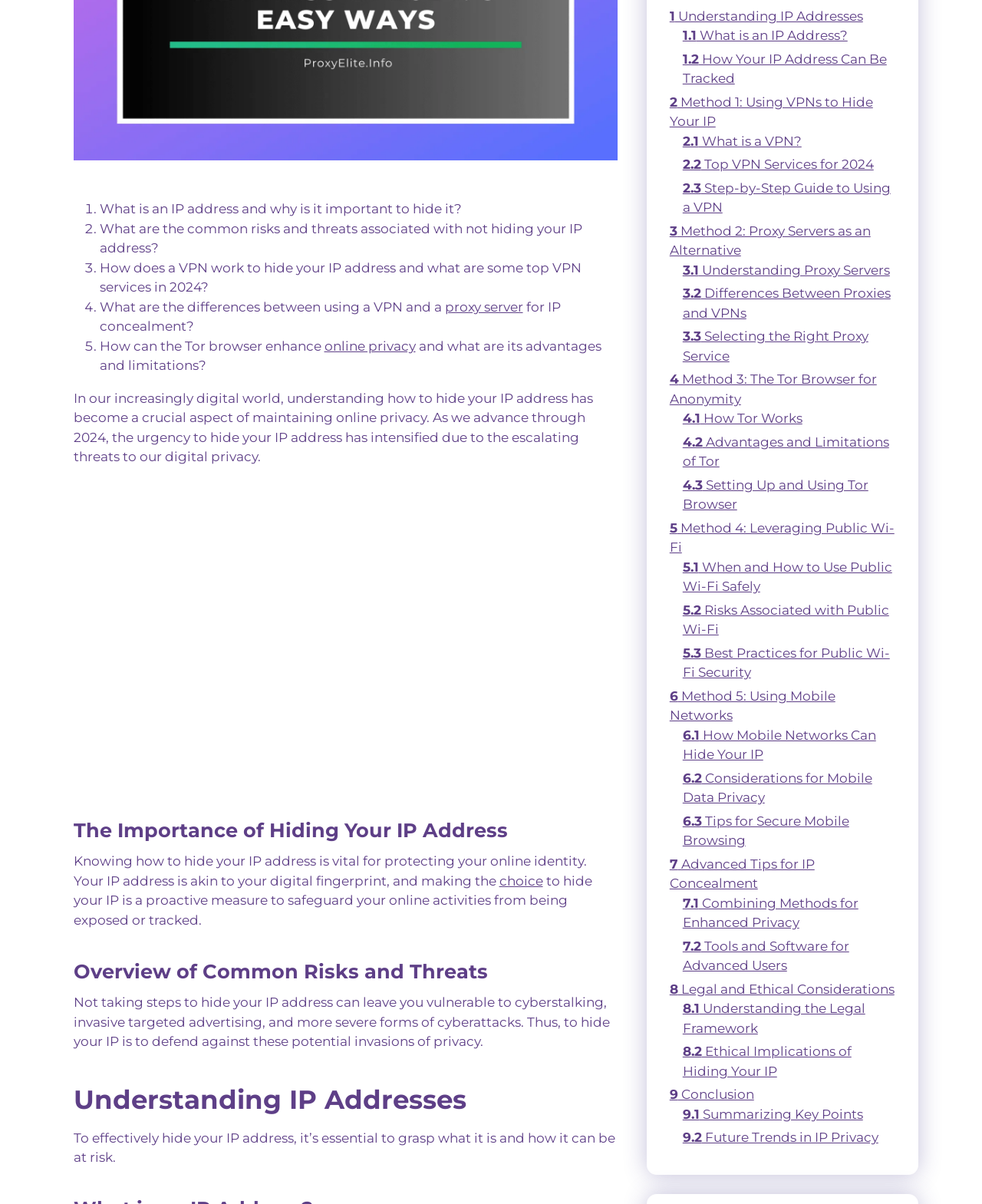Find the bounding box coordinates for the HTML element described in this sentence: "4.1 How Tor Works". Provide the coordinates as four float numbers between 0 and 1, in the format [left, top, right, bottom].

[0.695, 0.341, 0.817, 0.354]